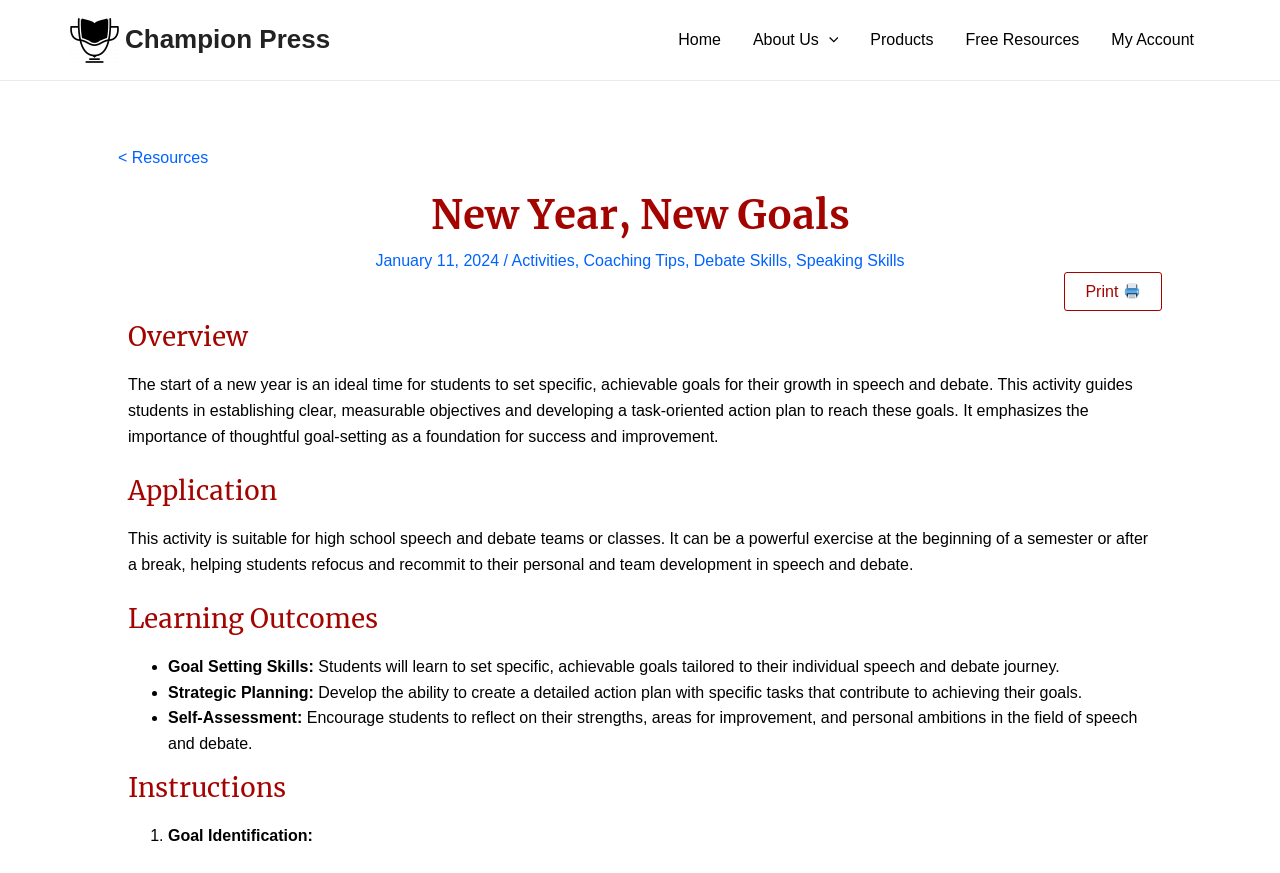Provide your answer in one word or a succinct phrase for the question: 
What is the name of the website?

Champion Press